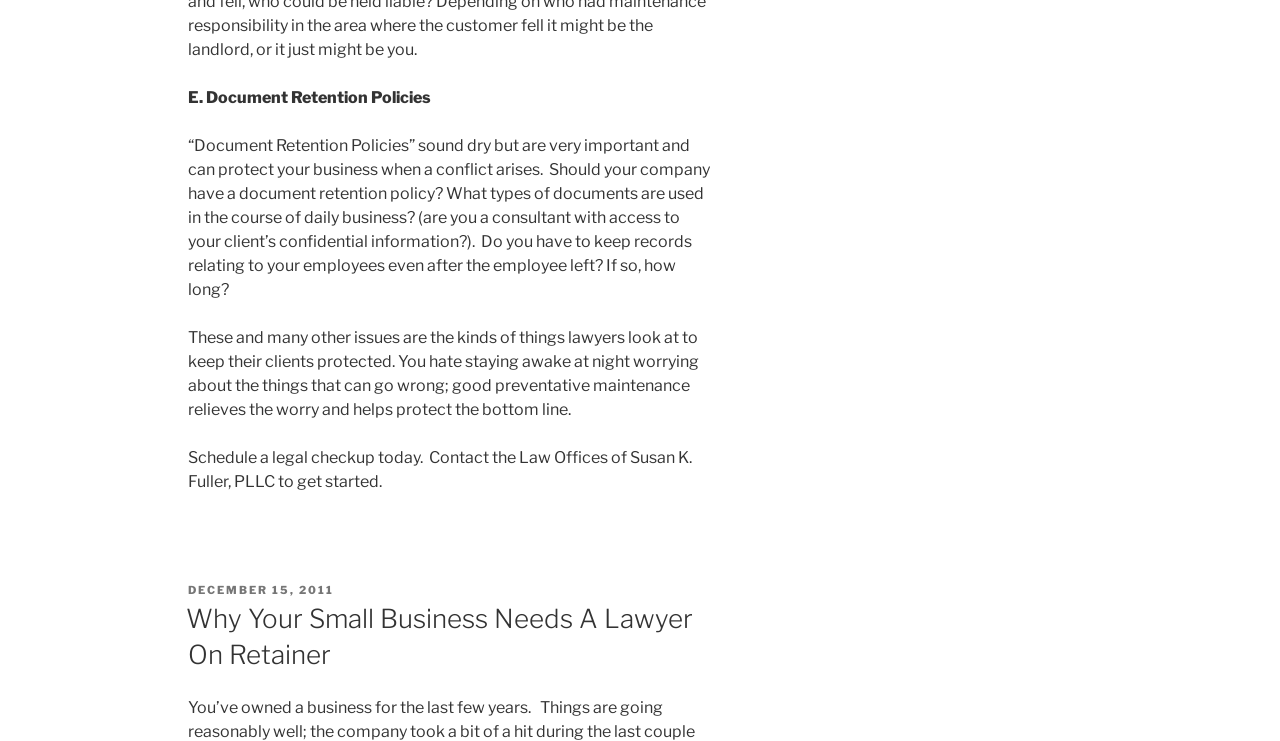What is the recommended action for businesses?
Refer to the image and provide a concise answer in one word or phrase.

Schedule a legal checkup